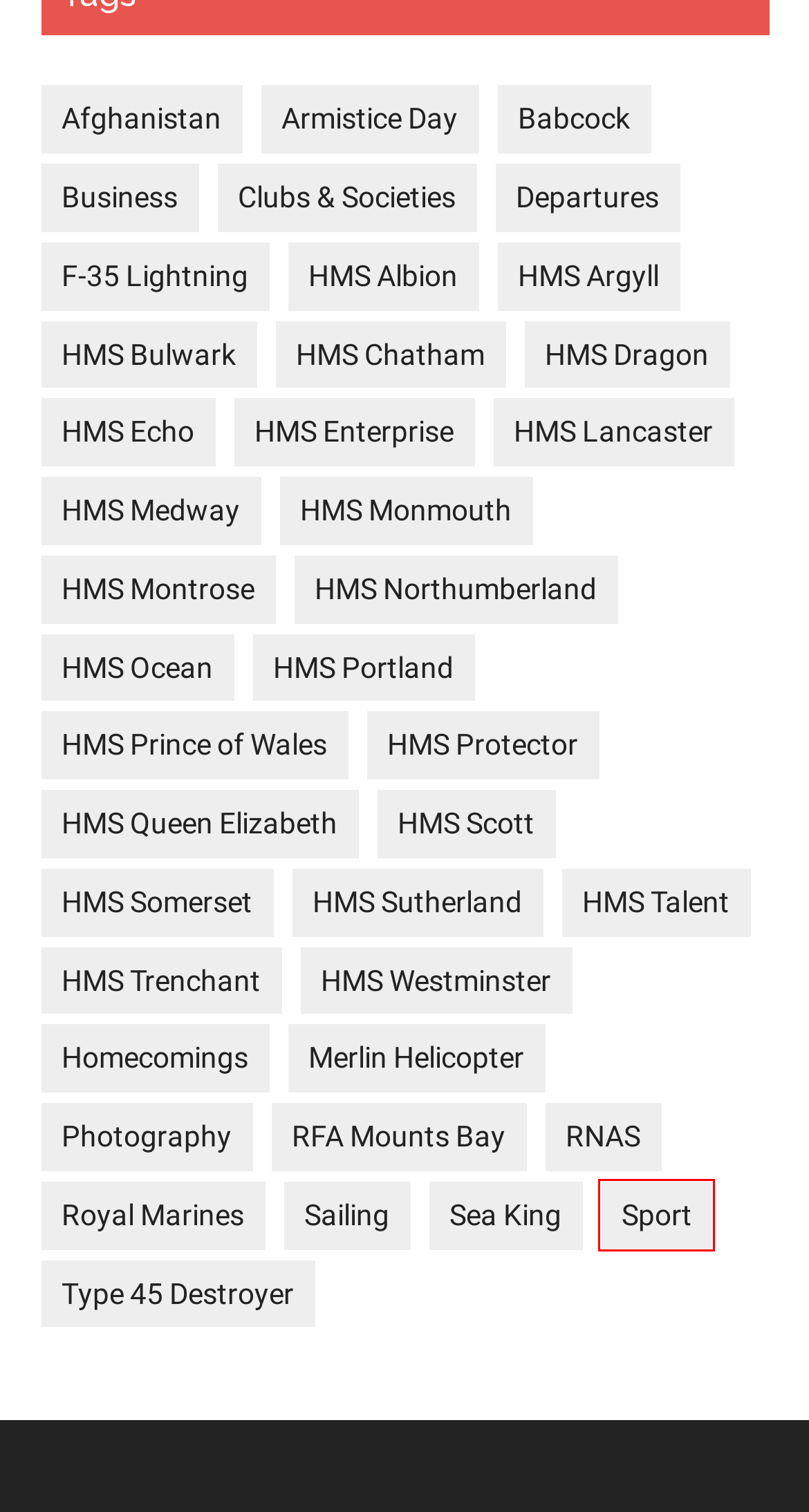You have a screenshot of a webpage with a red bounding box highlighting a UI element. Your task is to select the best webpage description that corresponds to the new webpage after clicking the element. Here are the descriptions:
A. F-35 Lightning | Just Plymouth
B. Sailing | Just Plymouth
C. HMS Monmouth | Just Plymouth
D. Sport | Just Plymouth
E. HMS Talent | Just Plymouth
F. Sea King | Just Plymouth
G. HMS Bulwark | Just Plymouth
H. Homecomings | Just Plymouth

D